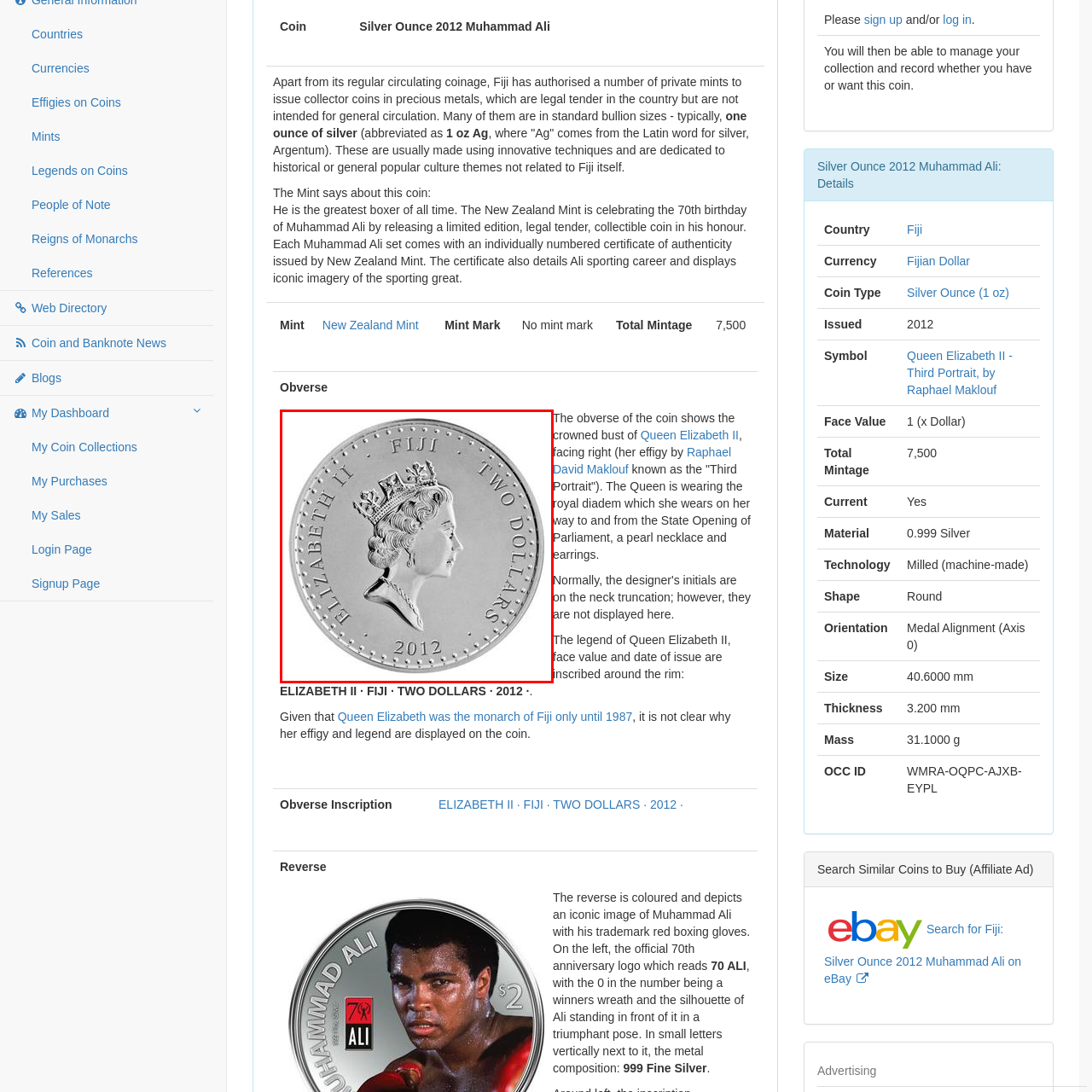Notice the image within the red frame, What is the denomination of the coin?
 Your response should be a single word or phrase.

Two Dollars